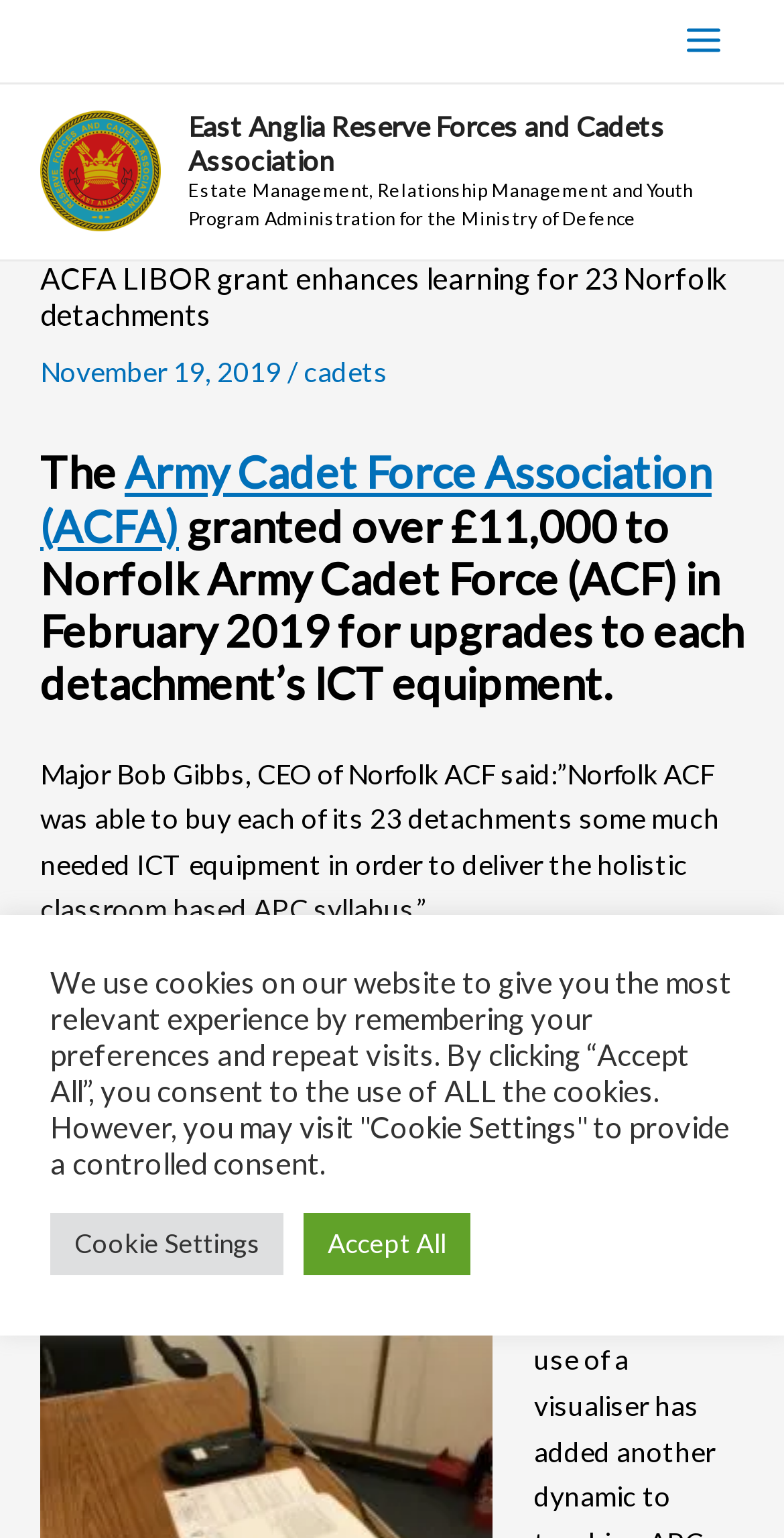Find and generate the main title of the webpage.

ACFA LIBOR grant enhances learning for 23 Norfolk detachments